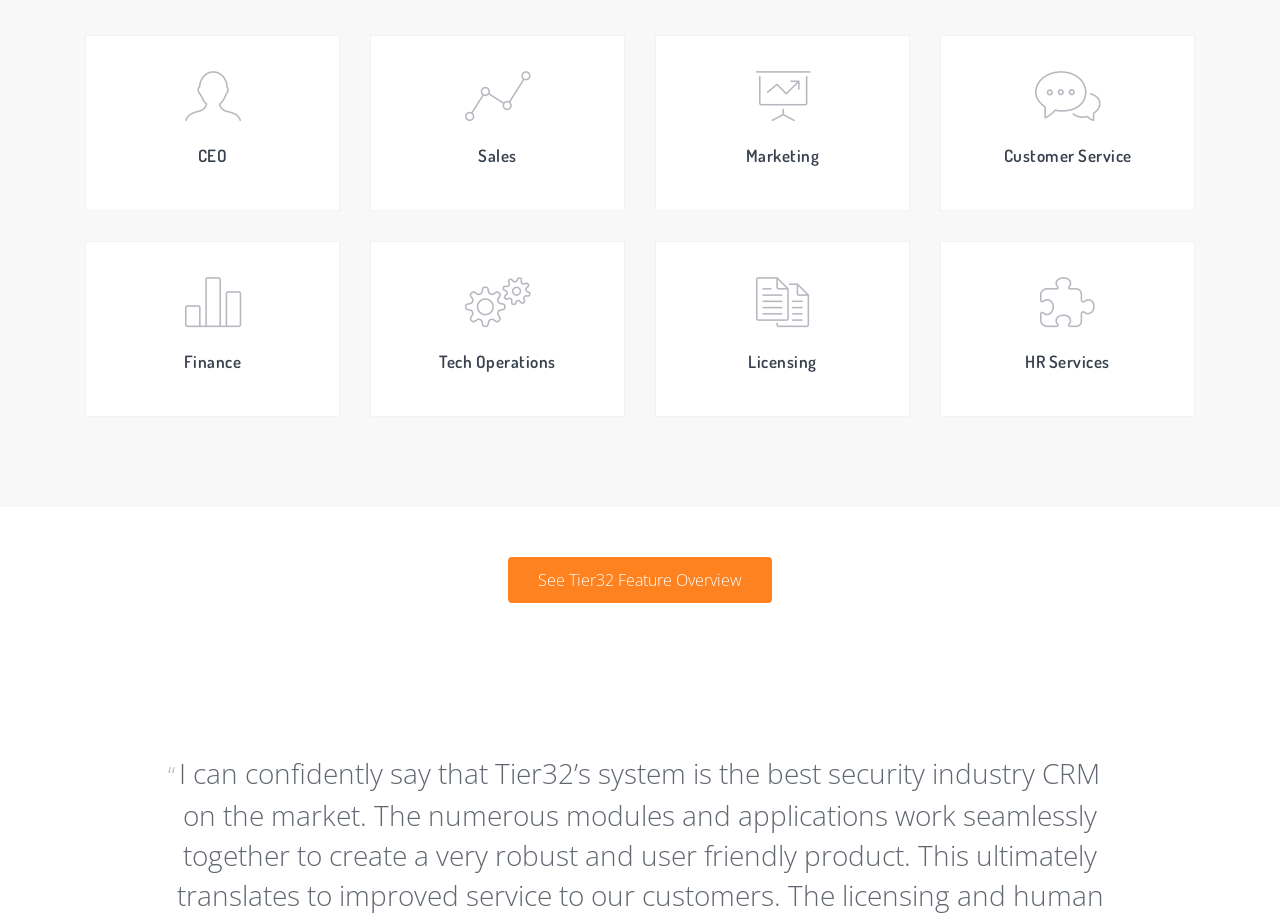Please mark the bounding box coordinates of the area that should be clicked to carry out the instruction: "View CEO information".

[0.067, 0.039, 0.265, 0.228]